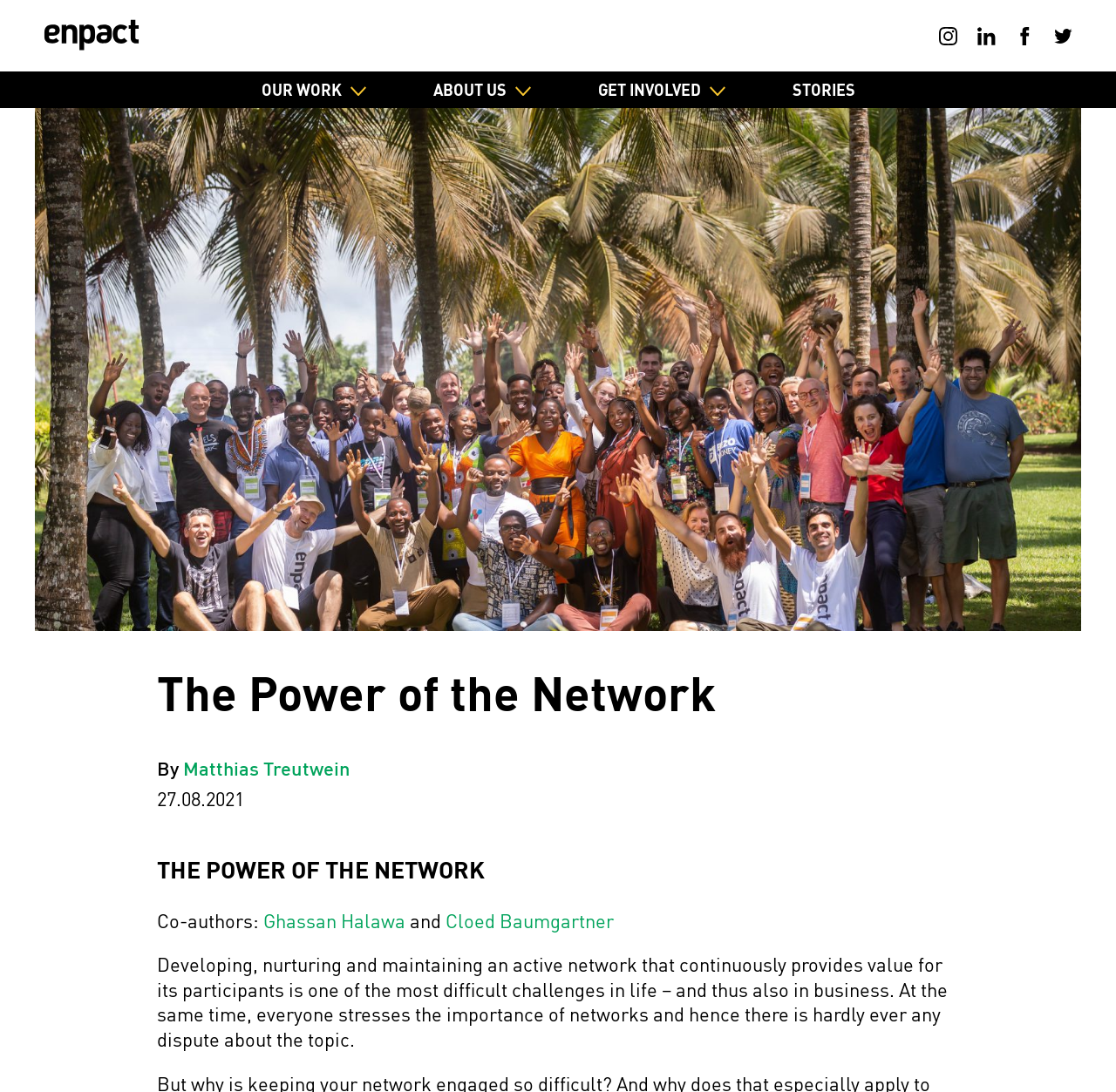Generate a thorough caption that explains the contents of the webpage.

The webpage is about the power of networking, specifically highlighting the story of Ghassan Halawa and Cloed Baumgartner. At the top, there are links to social media platforms, including Instagram, LinkedIn, Facebook, and Twitter, positioned from right to left. Below these links, there are three main navigation links: "OUR WORK", "ABOUT US", and "GET INVOLVED", each accompanied by small images.

In the middle section, there is a brief introduction to the importance of networking, with a call-to-action to explore open opportunities, upcoming events, and partnership possibilities. This section is flanked by two columns of links, with the left column featuring "Research and publications", "Applications and events", "Press and media", and "Partner with us", while the right column has "Become a mentor" and "Work with us".

The main content of the page is dedicated to the story of Ghassan Halawa and Cloed Baumgartner, showcasing the power of a cultivated network and long-term connections. The story is presented in a hierarchical structure, with headings, paragraphs, and links. The article is attributed to Matthias Treutwein, dated 27.08.2021, and co-authored by Ghassan Halawa and Cloed Baumgartner. The text discusses the challenges and importance of developing and maintaining an active network that provides value to its participants.